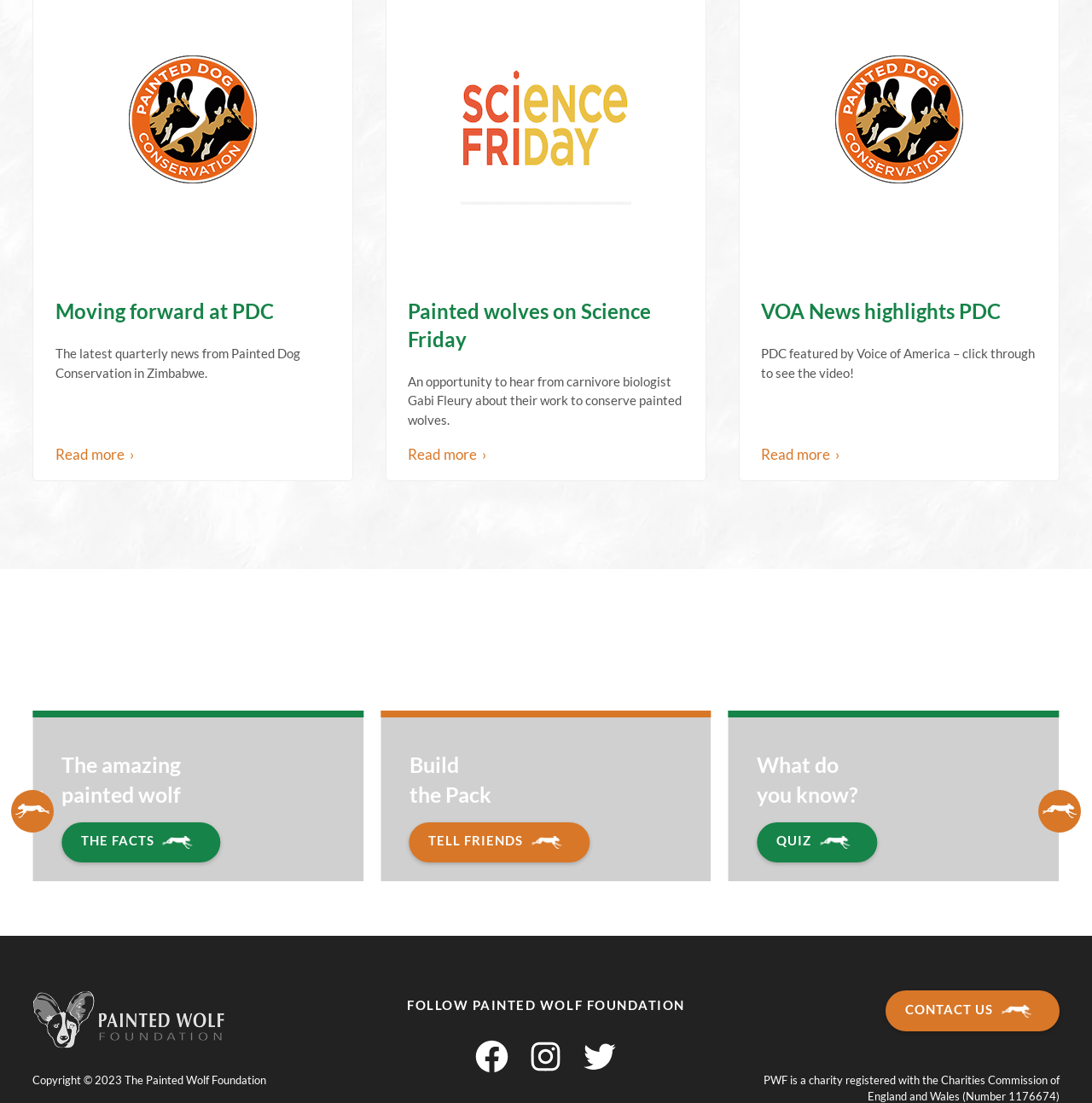Locate the bounding box coordinates of the clickable area needed to fulfill the instruction: "Go to the next slide".

[0.951, 0.716, 0.99, 0.754]